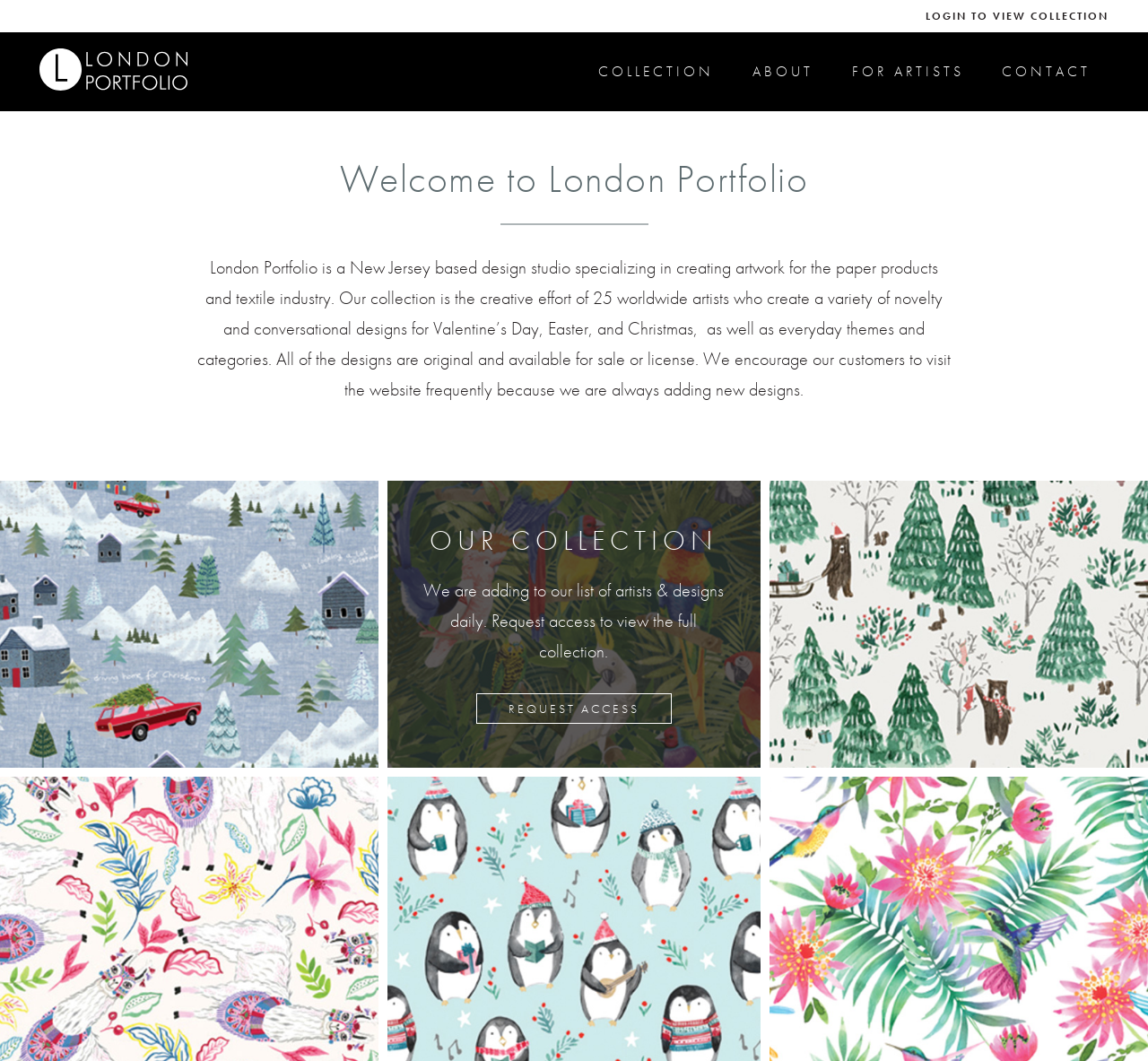Using the image as a reference, answer the following question in as much detail as possible:
What is the purpose of the REQUEST ACCESS link?

The REQUEST ACCESS link is located under the OUR COLLECTION heading, and the surrounding text suggests that users need to request access to view the full collection, implying that the link is for this purpose.